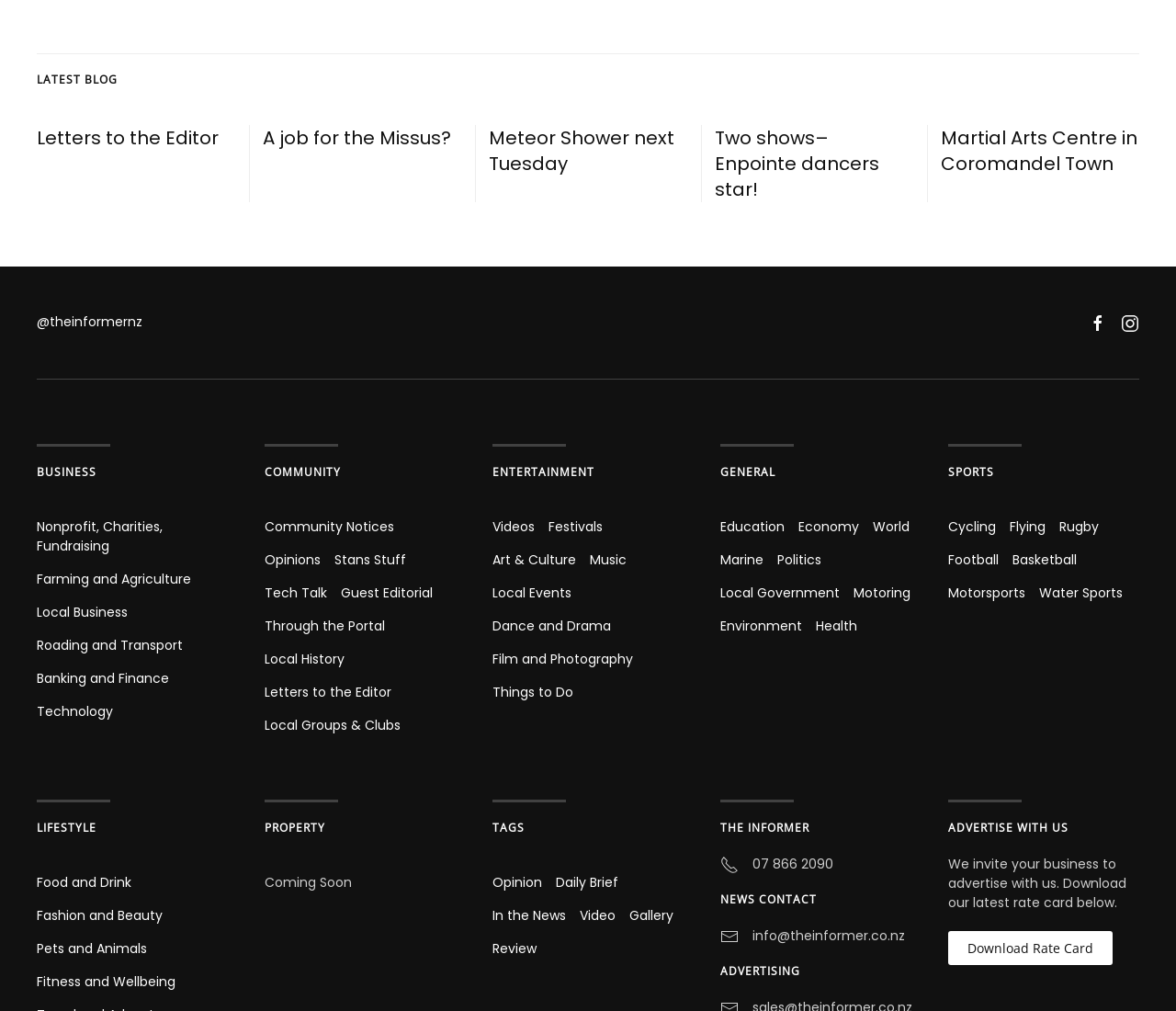Based on the element description "A job for the Missus?", predict the bounding box coordinates of the UI element.

[0.223, 0.124, 0.384, 0.149]